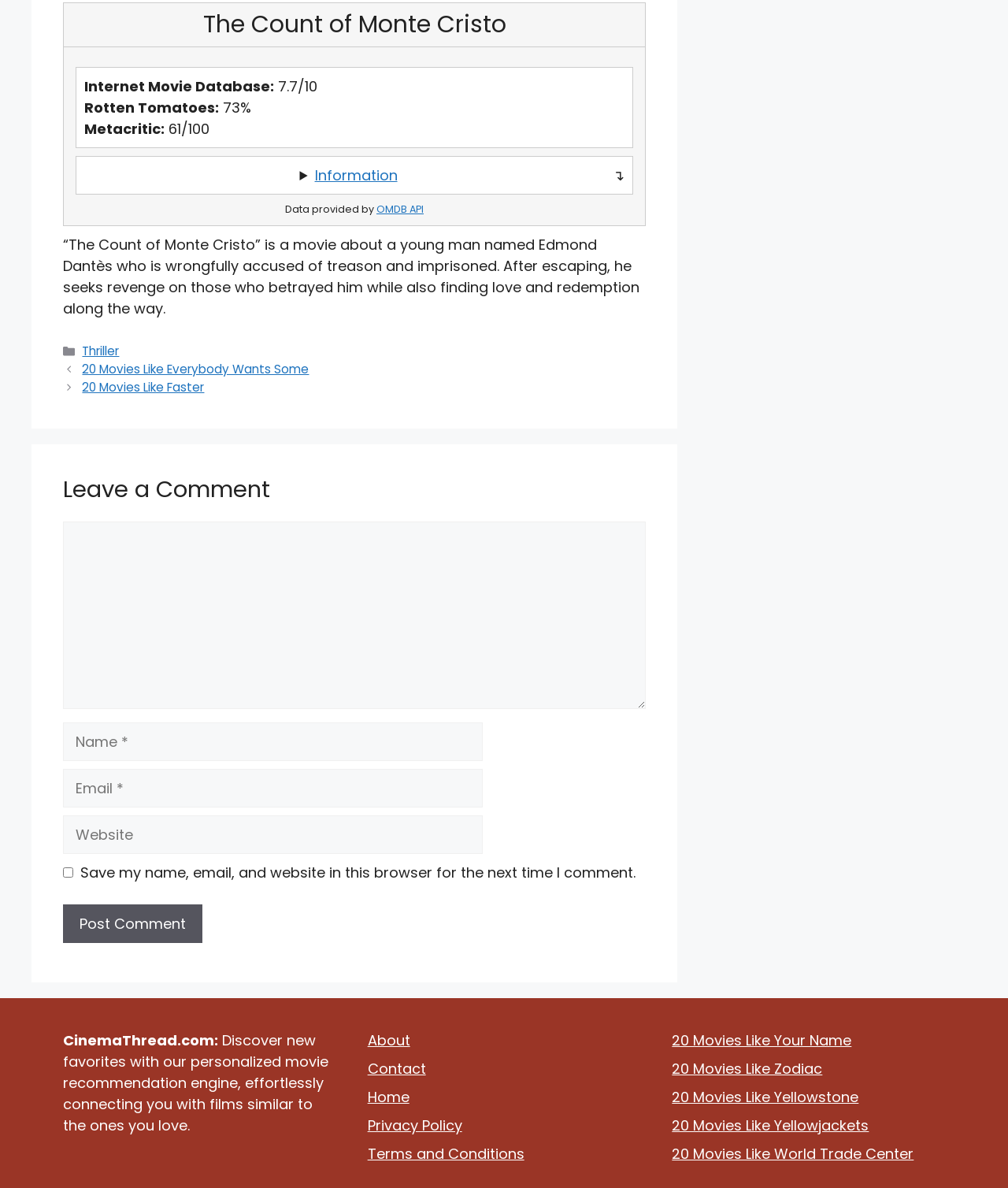Please find the bounding box coordinates of the clickable region needed to complete the following instruction: "Click the Clutter link". The bounding box coordinates must consist of four float numbers between 0 and 1, i.e., [left, top, right, bottom].

None